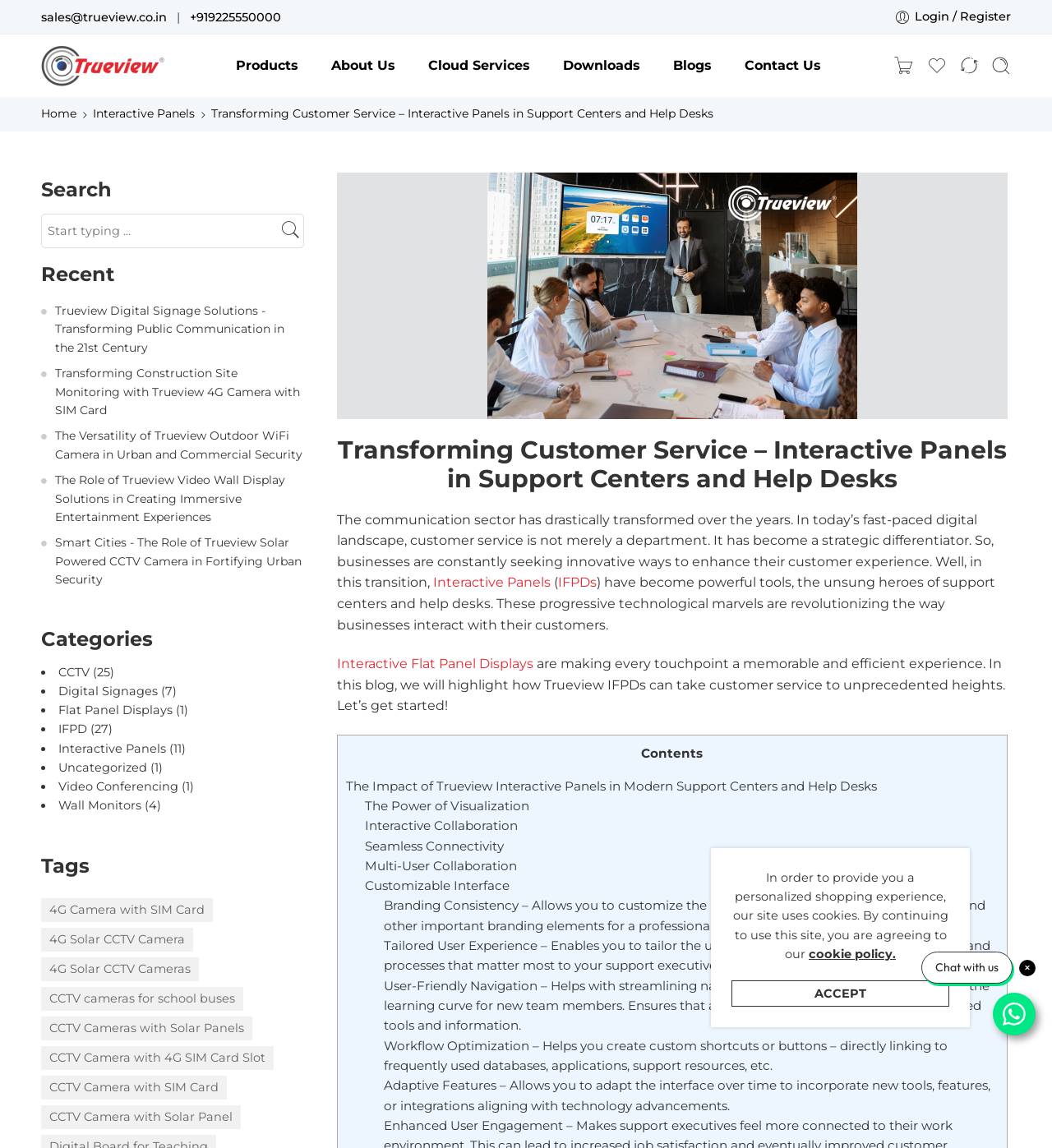Offer an in-depth caption of the entire webpage.

This webpage is about Interactive Panels and their transformative power in customer service. At the top, there is a navigation menu with links to "Products", "About Us", "Cloud Services", "Downloads", "Blogs", and "Contact Us". Below the navigation menu, there is a search bar and a section titled "Recent" with links to recent articles. 

On the left side, there is a sidebar with headings "Search", "Recent", "Categories", and "Tags". Under "Categories", there are links to different categories such as "CCTV", "Digital Signages", "Flat Panel Displays", "IFPD", "Interactive Panels", "Uncategorized", "Video Conferencing", and "Wall Monitors". Each category has a number in parentheses indicating the number of items in that category. Under "Tags", there are links to various tags such as "4G Camera with SIM Card", "4G Solar CCTV Camera", and "CCTV cameras for school buses".

In the main content area, there is a heading "Transforming Customer Service – Interactive Panels in Support Centers and Help Desks" followed by a paragraph of text that discusses the importance of customer service in today's digital landscape. The text mentions that Interactive Panels, also known as IFPDs, are powerful tools that are revolutionizing the way businesses interact with their customers. 

Below the paragraph, there is an image of an Interactive Panel, and then a section titled "Contents" with links to different sections of the article, including "The Impact of Trueview Interactive Panels in Modern Support Centers and Help Desks", "The Power of Visualization", "Interactive Collaboration", "Seamless Connectivity", and "Multi-User Collaboration".